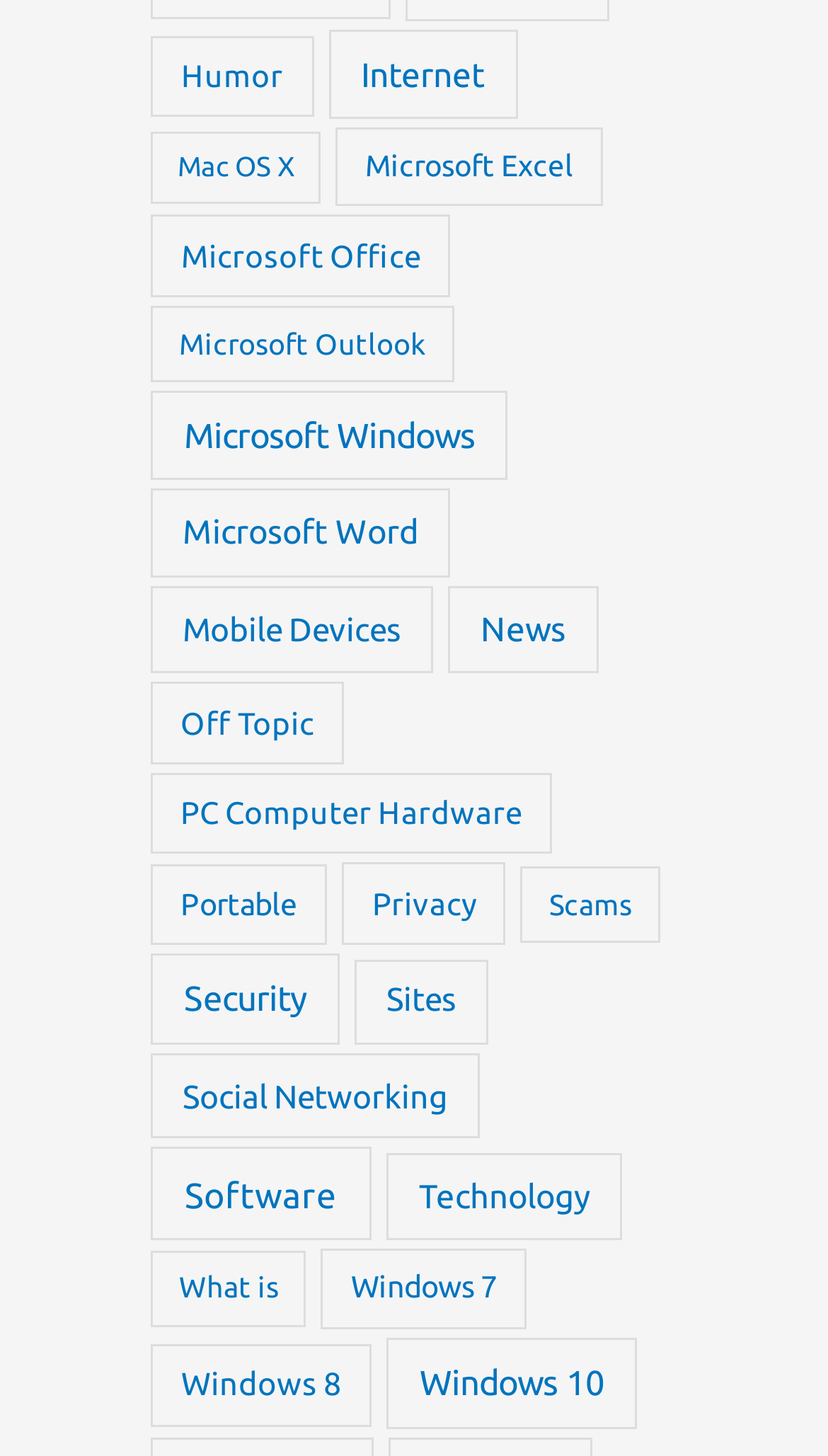Is there a category related to Apple products? Analyze the screenshot and reply with just one word or a short phrase.

Yes